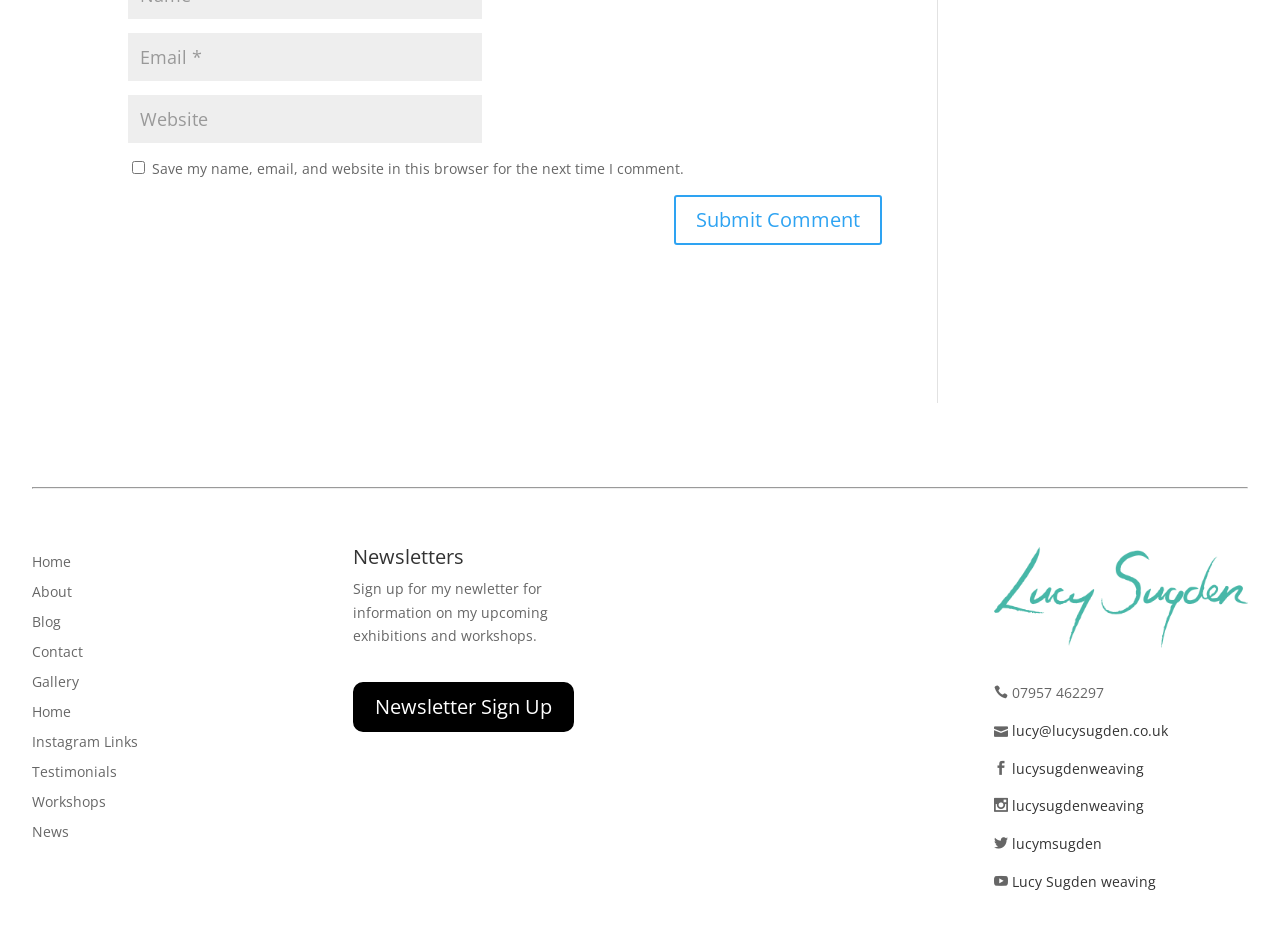Based on the image, please respond to the question with as much detail as possible:
How many links are there in the navigation menu?

The navigation menu contains links to 'Home', 'About', 'Blog', 'Contact', 'Gallery', 'Instagram Links', 'Testimonials', 'Workshops', and 'News', totaling 9 links.